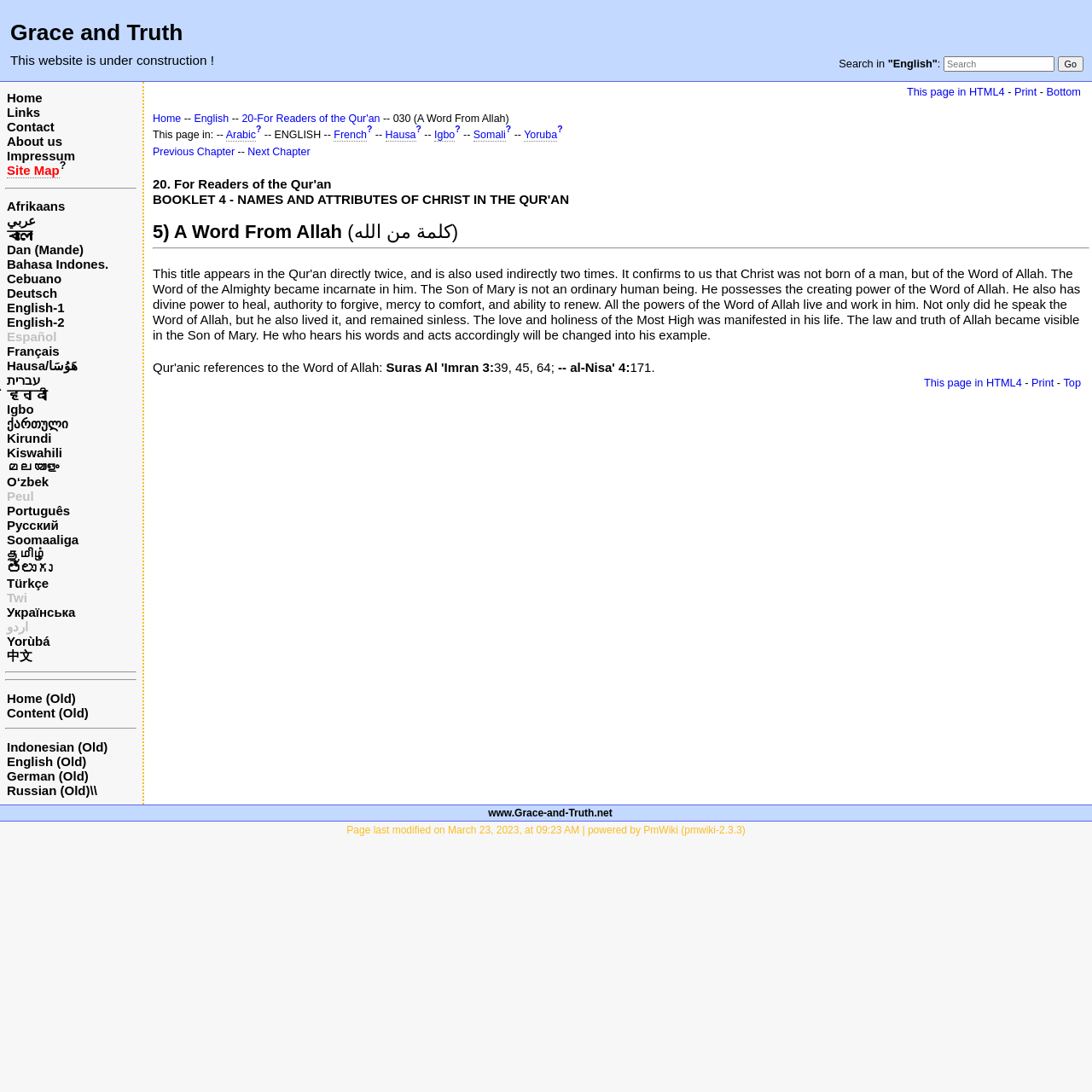Answer the question briefly using a single word or phrase: 
What is the function of the 'Go' button?

Submit search query